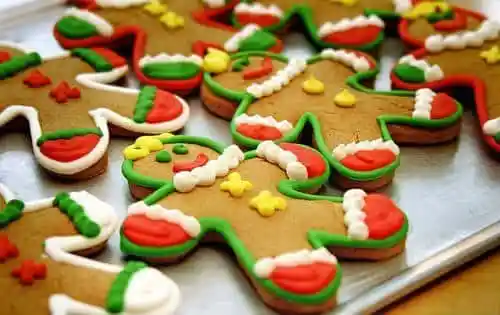What is the purpose of the cookies in the context of the holiday season?
Answer the question with detailed information derived from the image.

The caption implies that the cookies are meant to evoke the warm, joyous spirit of the holiday season, making them a perfect addition to any festive celebration, such as a holiday party or gathering with family and friends.